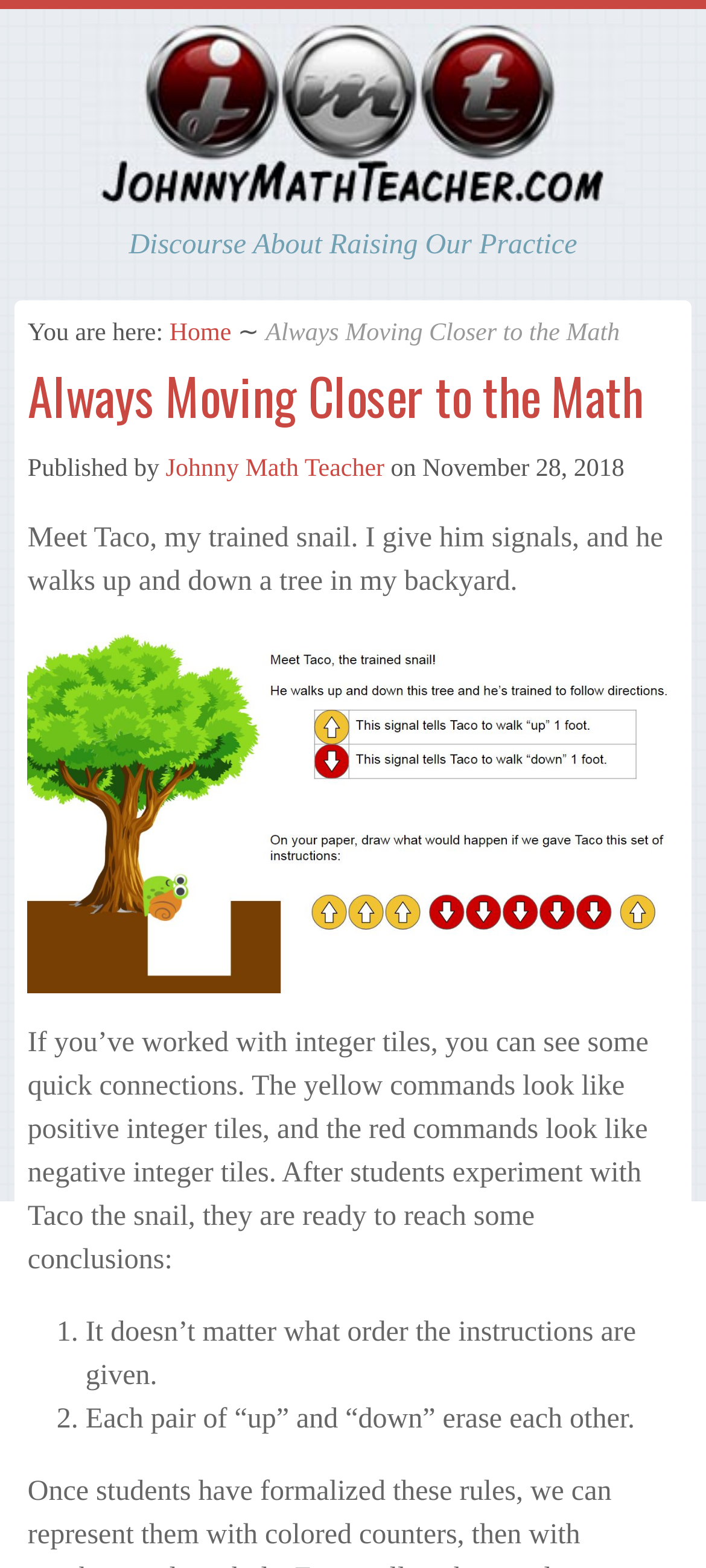Generate a thorough caption detailing the webpage content.

The webpage is about a math teacher, Johnny Math Teacher, and his blog "Always Moving Closer to the Math". At the top, there is a heading with the title "Johnny Math Teacher" accompanied by an image of the teacher. Below this, there is another heading "Discourse About Raising Our Practice".

On the left side, there is a navigation menu with a "You are here:" indicator, followed by links to "Home" and the current page "Always Moving Closer to the Math". 

The main content of the page is divided into sections. The first section has a heading "Always Moving Closer to the Math" with a link to the same title. Below this, there is information about the publication, including the author "Johnny Math Teacher" and the date "Wednesday, November 28th, 2018, 12:37 am".

The next section introduces a trained snail named Taco, with a link to "taco" accompanied by an image of the snail. The text explains how Taco is given signals to walk up and down a tree, and how this relates to integer tiles in math.

The final section presents two conclusions about the experiment with Taco, listed as numbered points. The first point states that the order of instructions does not matter, and the second point explains that each pair of "up" and "down" instructions erase each other.